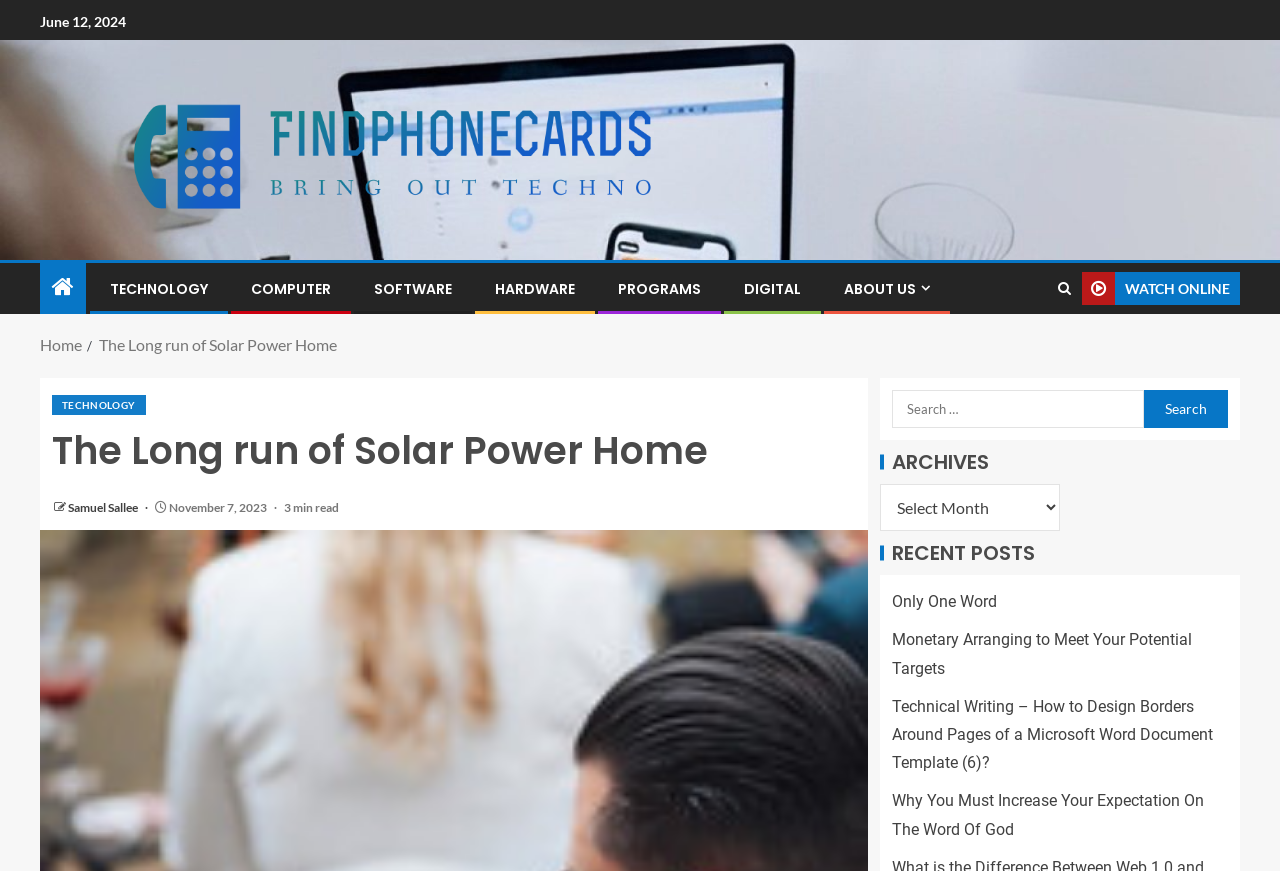Please find the bounding box for the UI component described as follows: "Only One Word".

[0.697, 0.68, 0.779, 0.702]